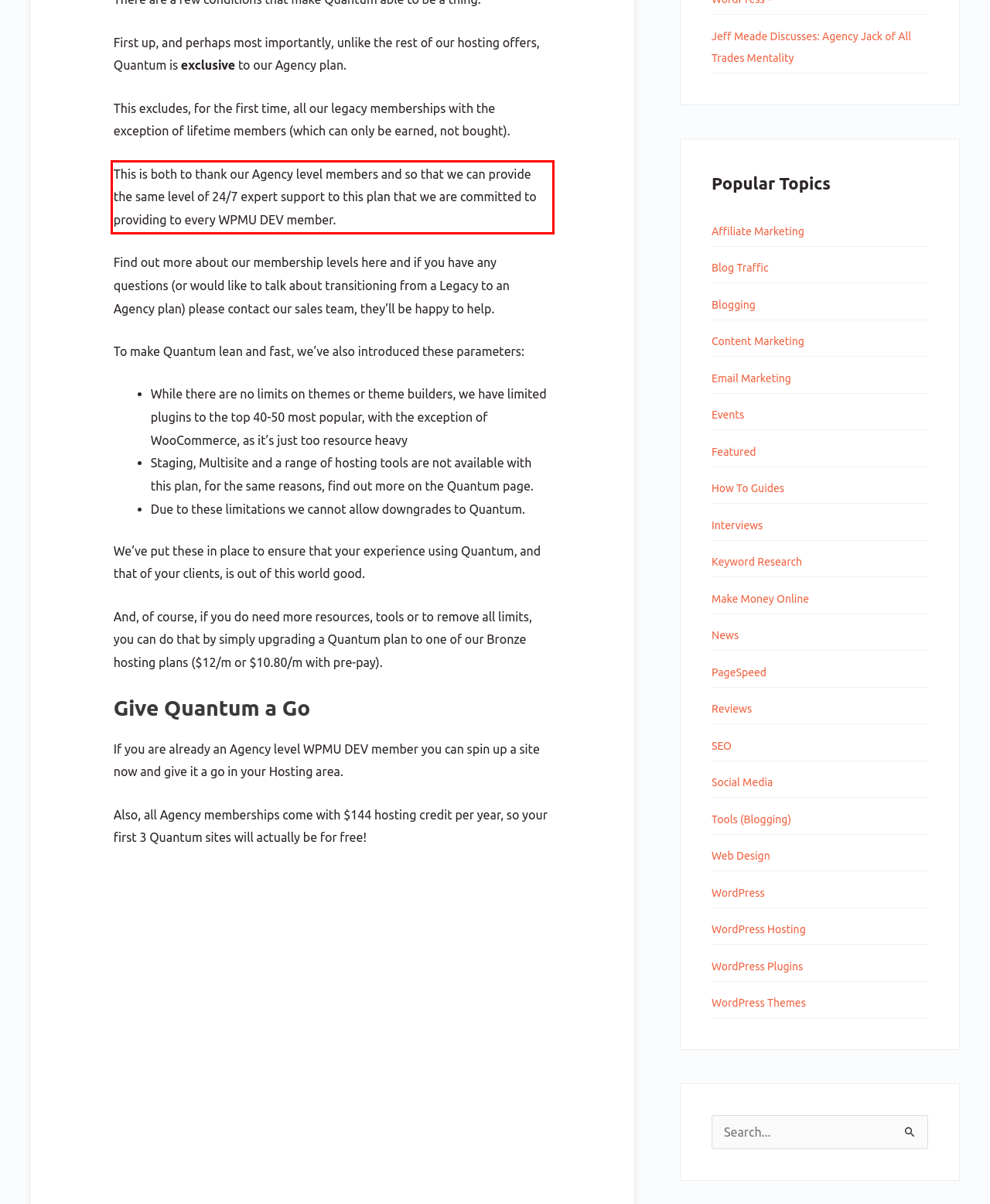Review the webpage screenshot provided, and perform OCR to extract the text from the red bounding box.

This is both to thank our Agency level members and so that we can provide the same level of 24/7 expert support to this plan that we are committed to providing to every WPMU DEV member.